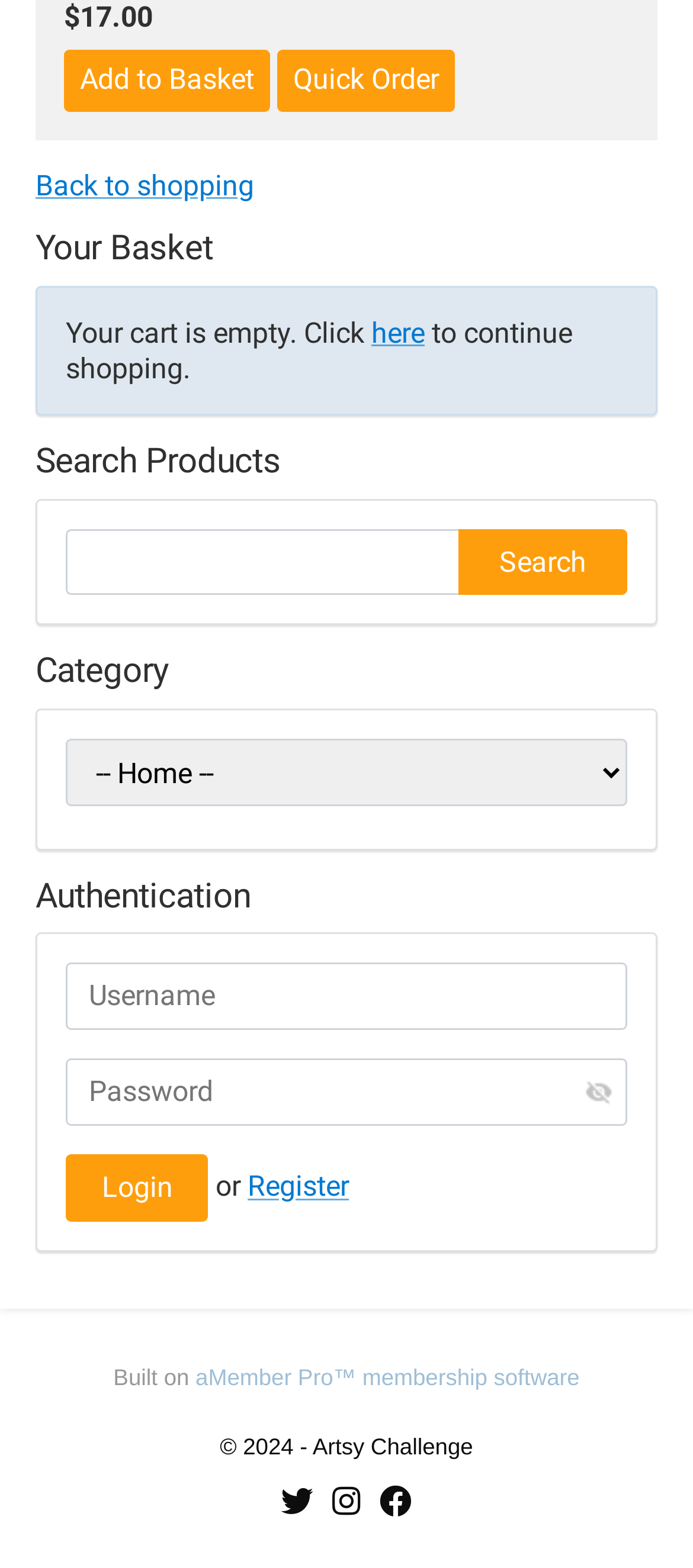Bounding box coordinates should be provided in the format (top-left x, top-left y, bottom-right x, bottom-right y) with all values between 0 and 1. Identify the bounding box for this UI element: name="amember_login" placeholder="Username"

[0.095, 0.614, 0.905, 0.657]